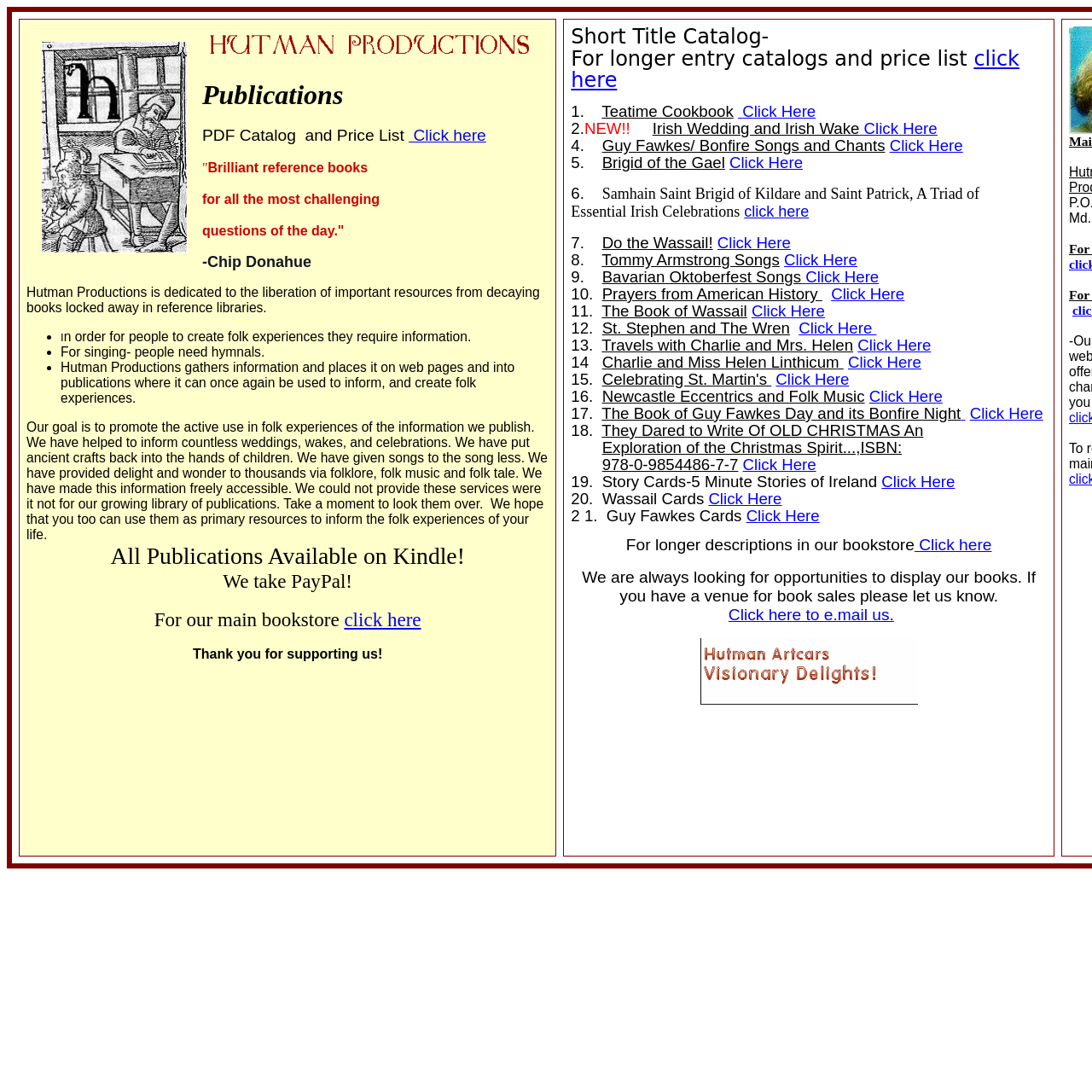Locate the bounding box coordinates of the segment that needs to be clicked to meet this instruction: "Subscribe".

None